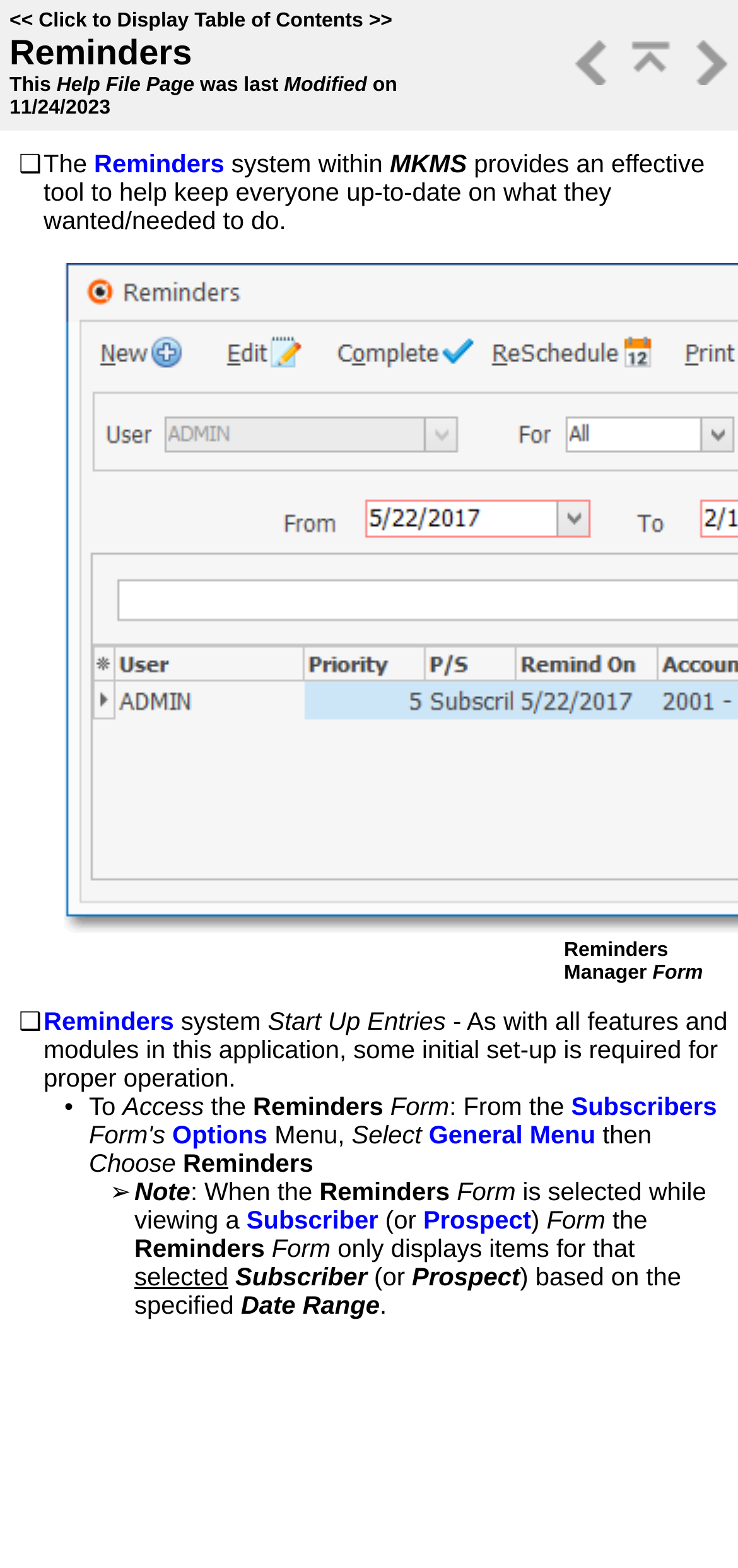What is the relationship between the Reminders system and MKMS?
Using the image as a reference, give a one-word or short phrase answer.

Reminders system is within MKMS